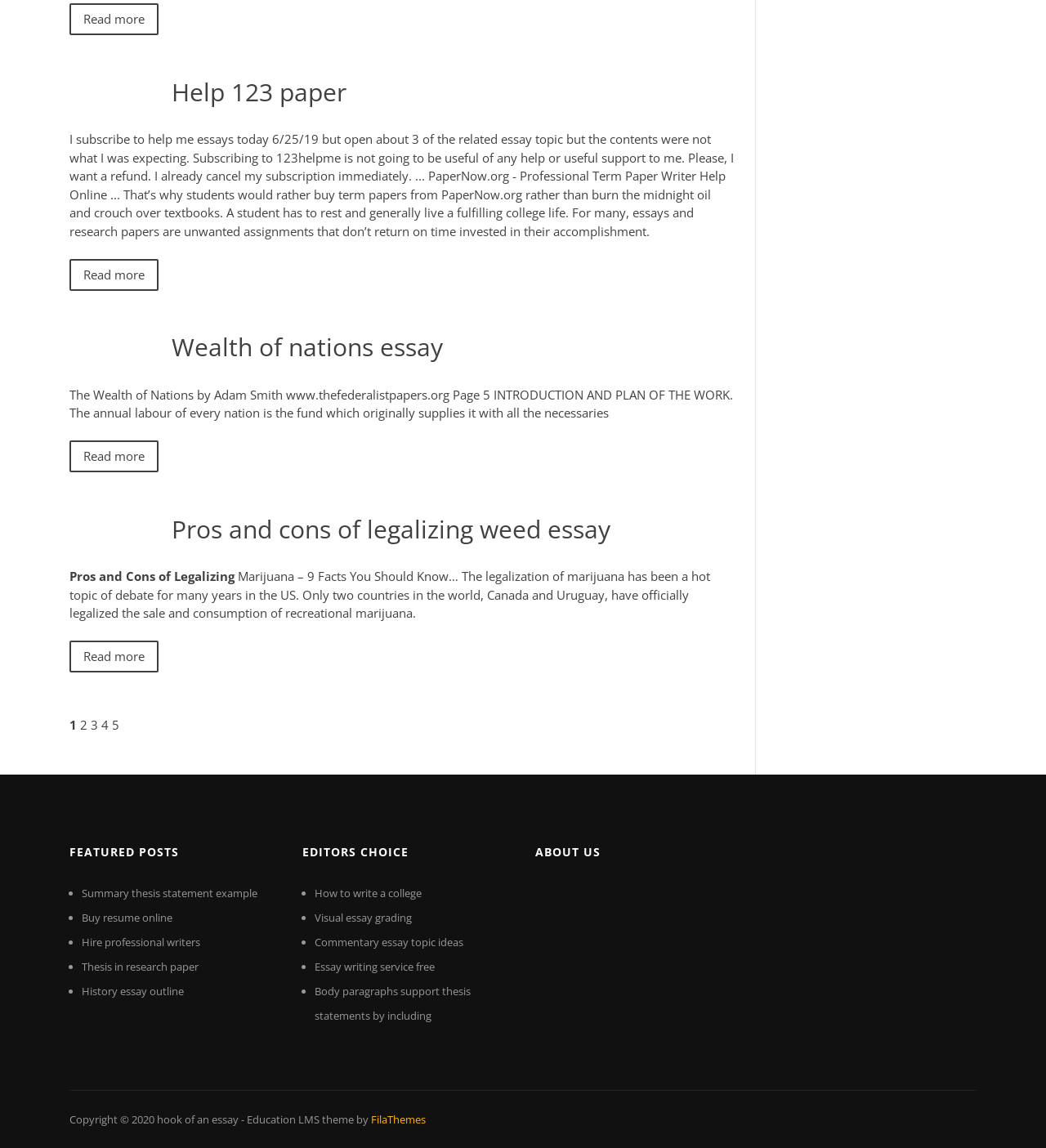Utilize the details in the image to thoroughly answer the following question: What is the year of copyright for this website?

The footer of the website has a text 'Copyright © 2020', which indicates that the year of copyright for this website is 2020.